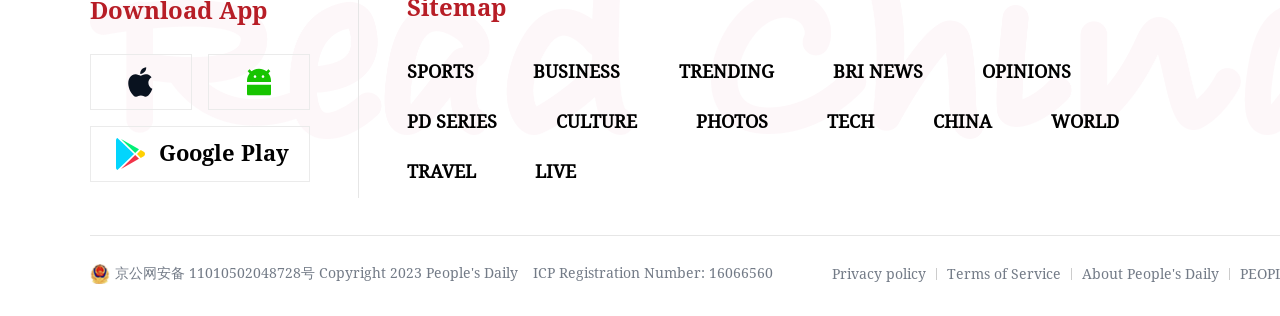Can you specify the bounding box coordinates of the area that needs to be clicked to fulfill the following instruction: "Download the People's Daily English language App"?

[0.07, 0.399, 0.242, 0.576]